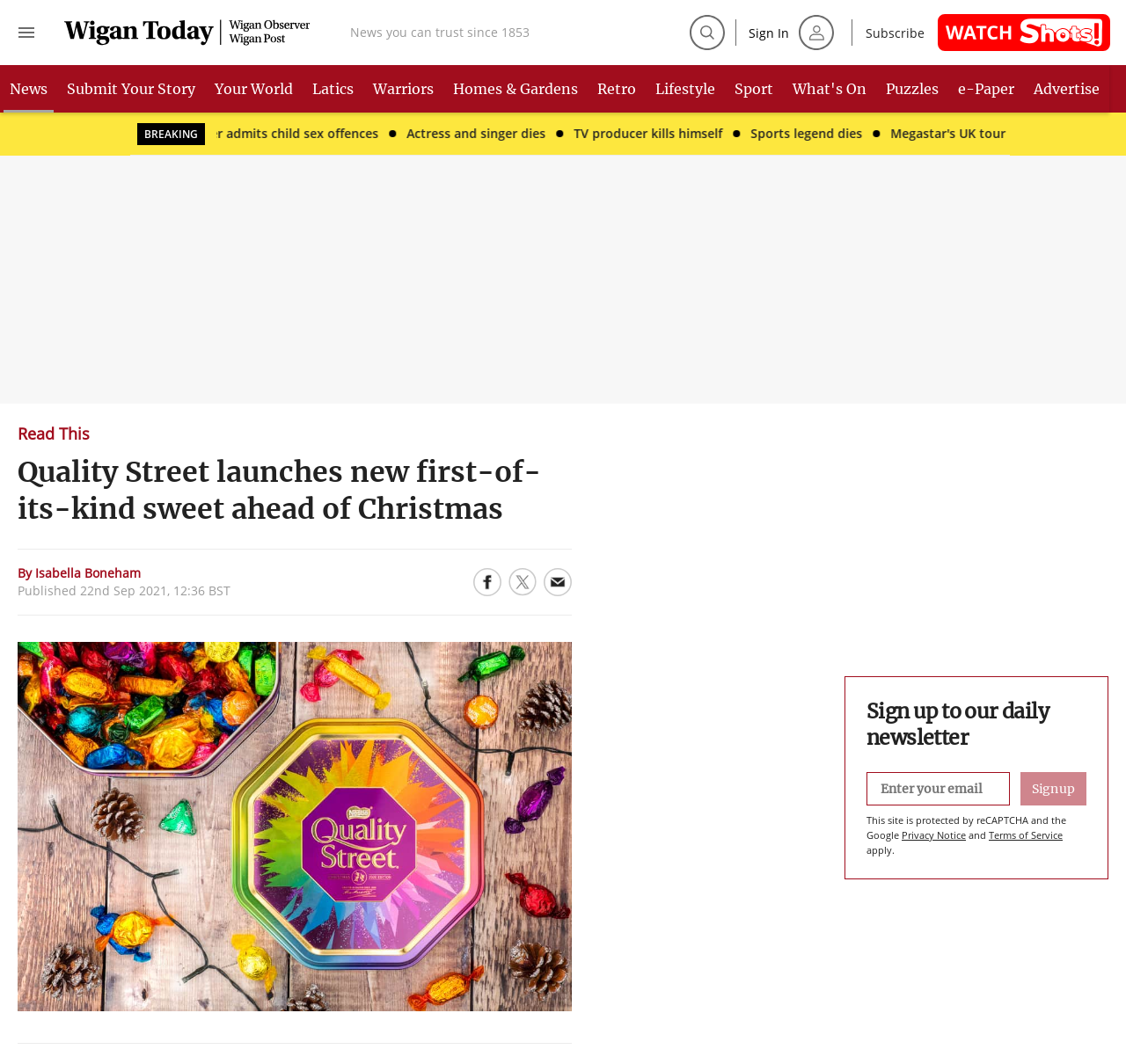Specify the bounding box coordinates of the area that needs to be clicked to achieve the following instruction: "Sign In".

[0.657, 0.014, 0.753, 0.047]